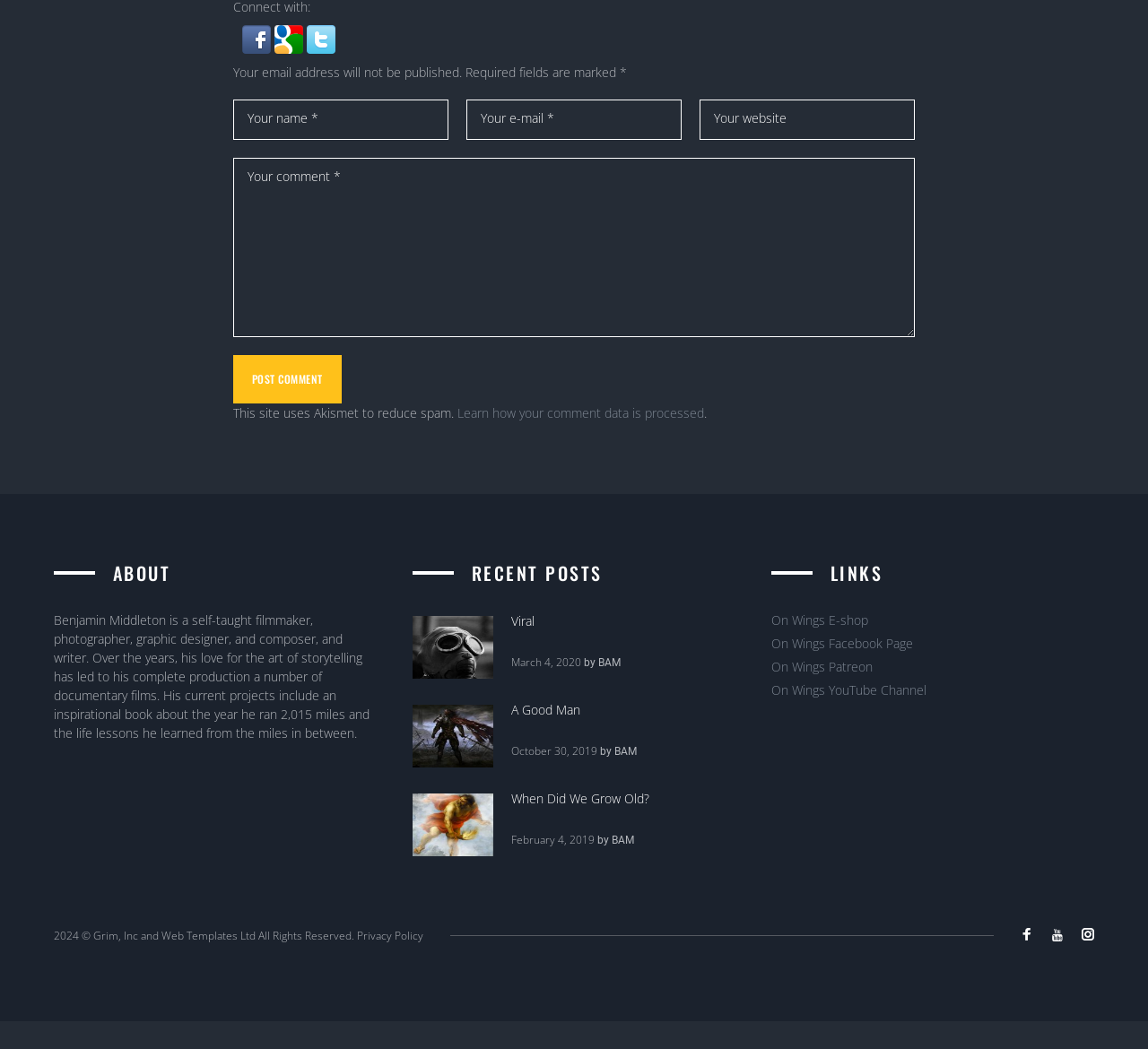Answer the question in one word or a short phrase:
What is the name of the filmmaker?

Benjamin Middleton